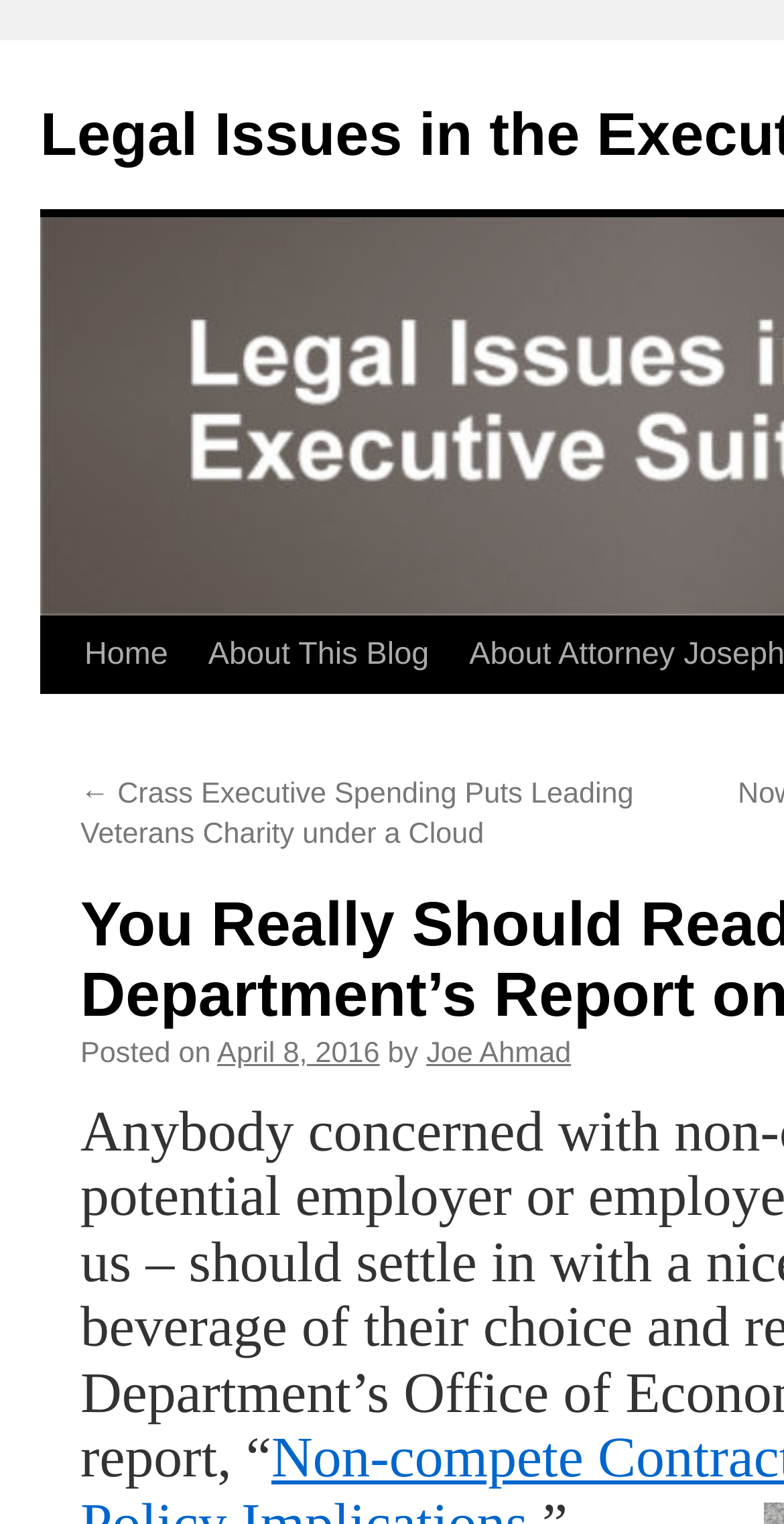Use a single word or phrase to answer the question: What is the date of the post?

April 8, 2016